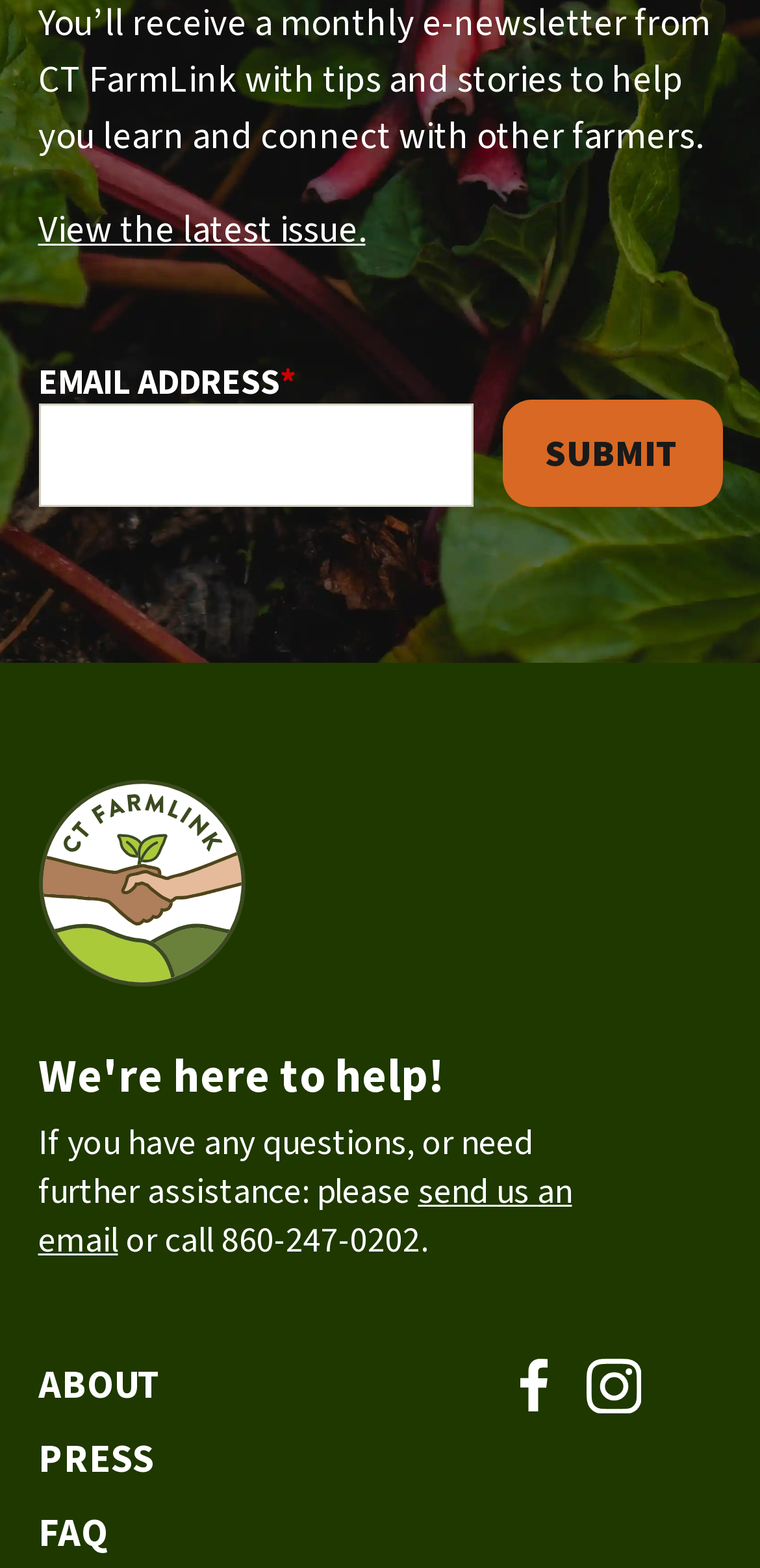Locate the bounding box coordinates of the element that should be clicked to fulfill the instruction: "Visit Facebook".

[0.683, 0.867, 0.72, 0.9]